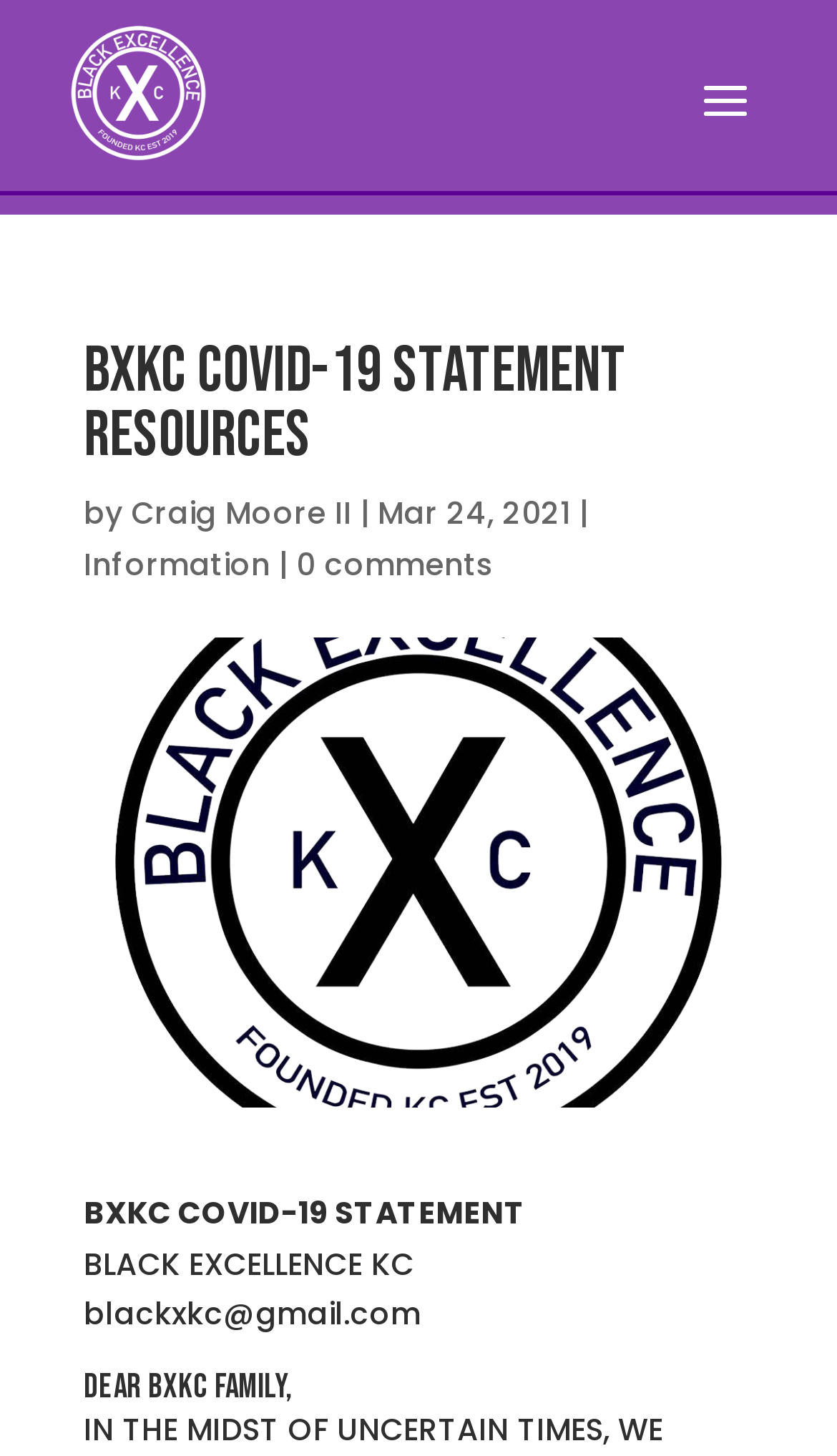Give a detailed overview of the webpage's appearance and contents.

The webpage is about a COVID-19 statement from Black Excellence KC. At the top, there is a link on the left side, followed by a heading that reads "BXKC COVID-19 STATEMENT RESOURCES". Below this heading, there is a byline that includes a link to "Craig Moore II" and a date "Mar 24, 2021". 

To the right of the byline, there are two links, one labeled "Information" and another labeled "0 comments". 

Further down, there is a section with a heading that reads "BXKC COVID-19 STATEMENT" and below it, a subheading that reads "BLACK EXCELLENCE KC". Underneath this subheading, there is a contact email address "blackxkc@gmail.com". 

Finally, at the bottom, there is a letter or statement addressed to "Dear BXKC Family,".